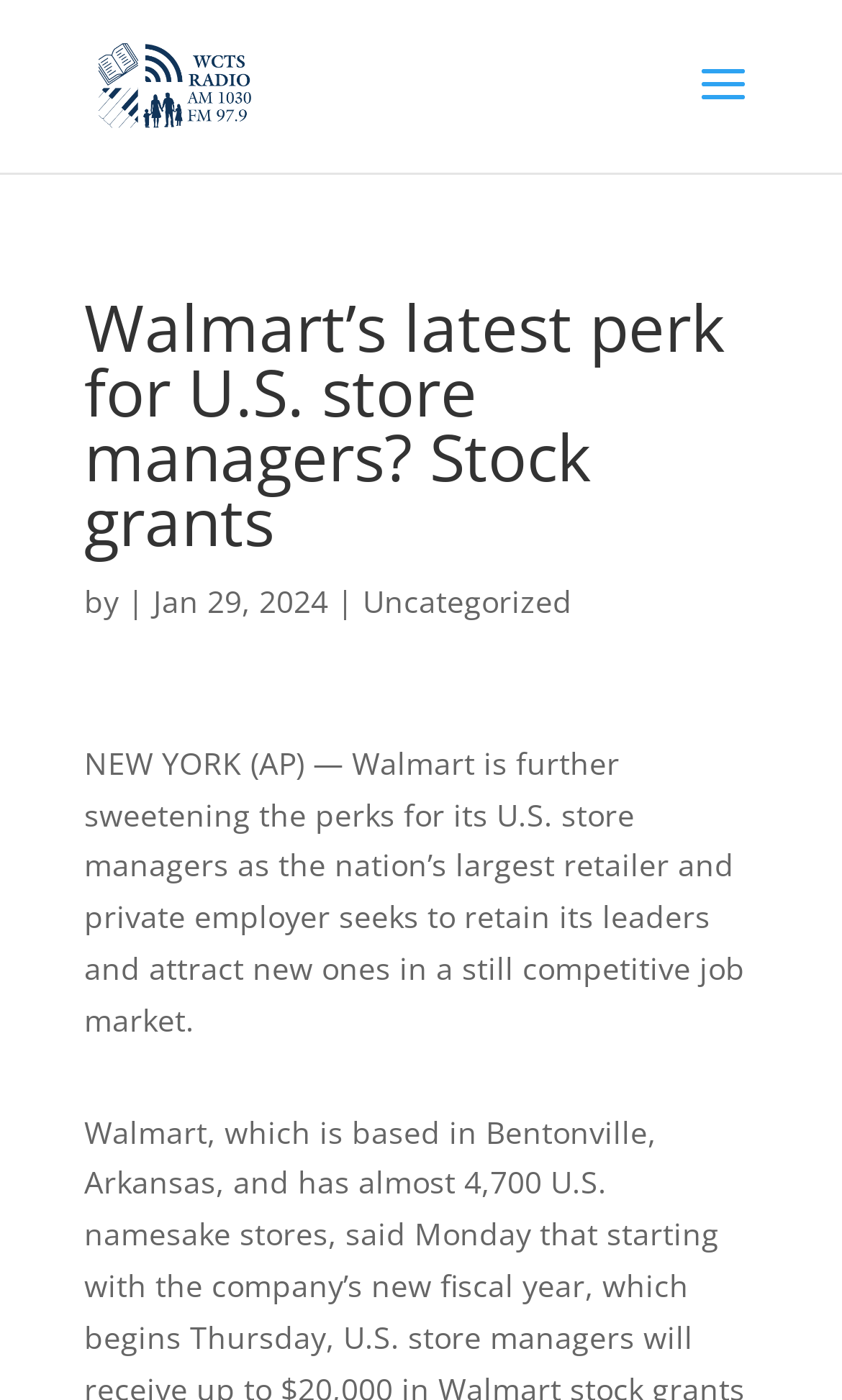Provide the bounding box coordinates of the UI element this sentence describes: "alt="WCTS Radio"".

[0.11, 0.044, 0.31, 0.074]